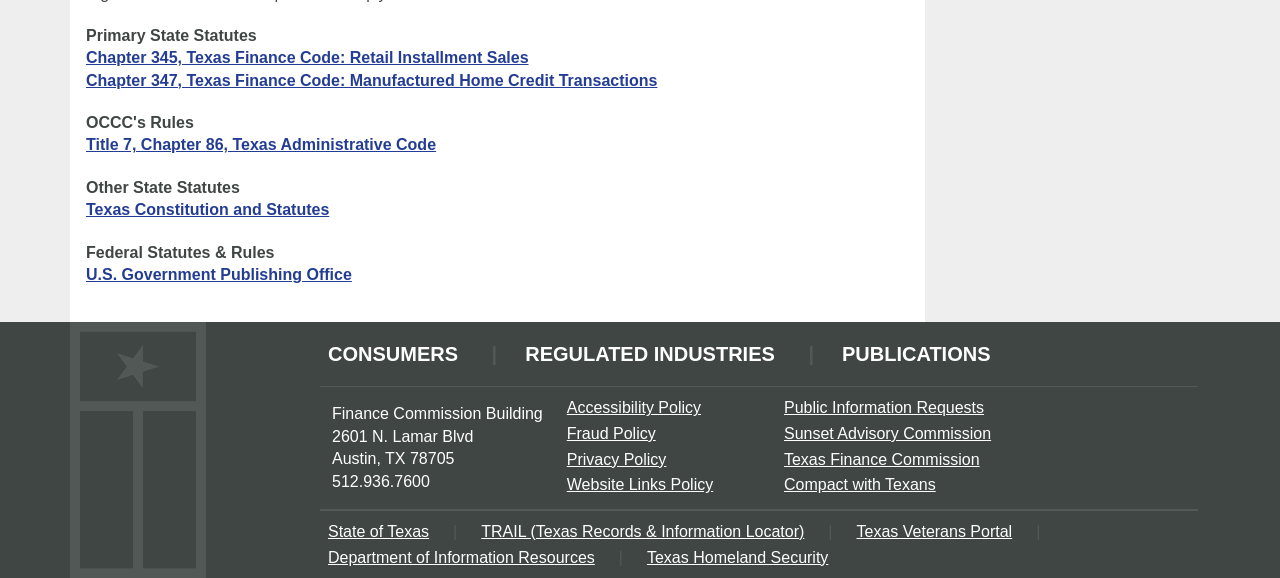Please answer the following question using a single word or phrase: What is the phone number of the Finance Commission?

512.936.7600